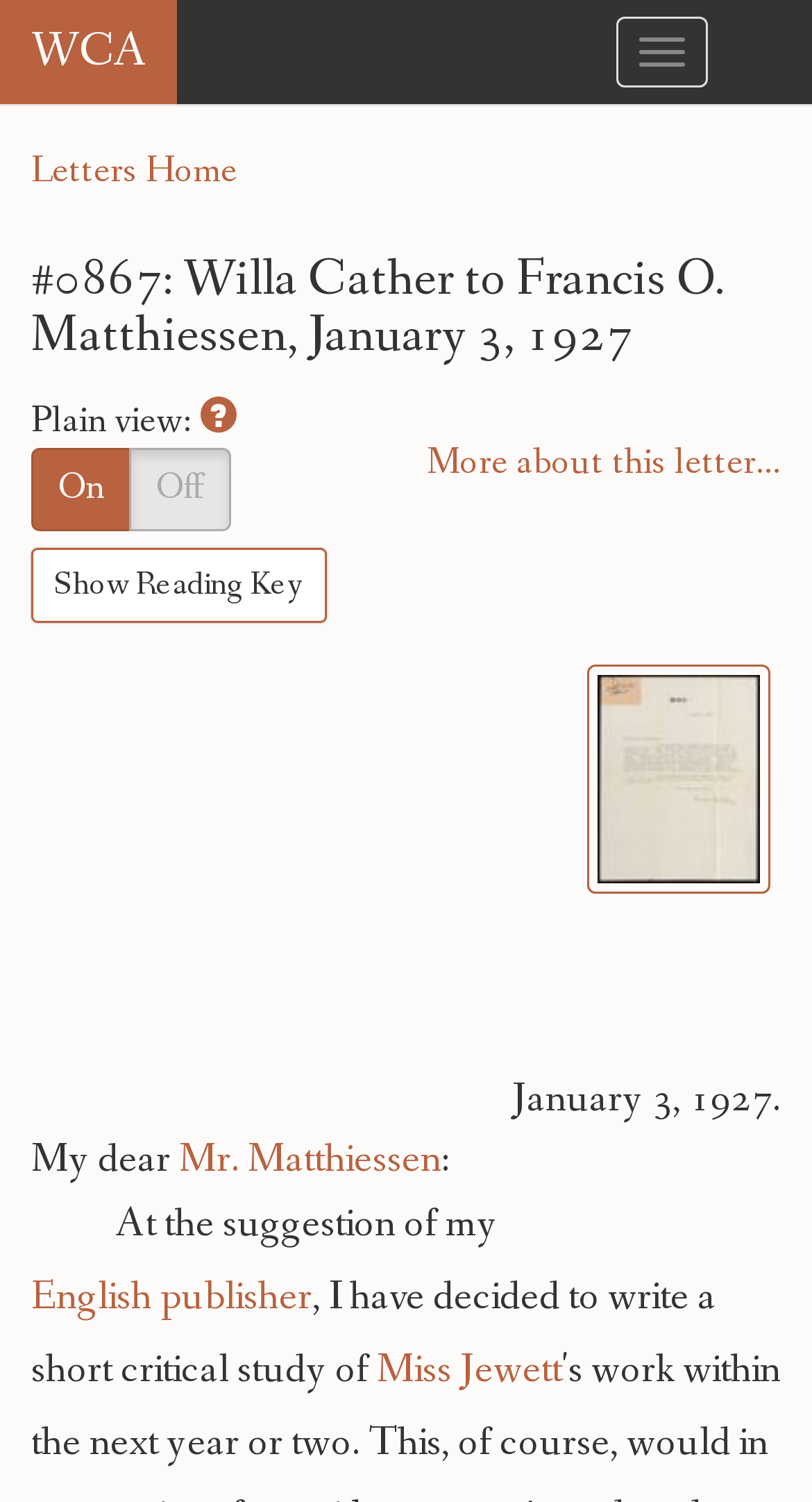Analyze the image and answer the question with as much detail as possible: 
What is the author of the letter?

I inferred the author of the letter by looking at the heading '#0867: Willa Cather to Francis O. Matthiessen, January 3, 1927' which suggests that Willa Cather is the author of the letter.